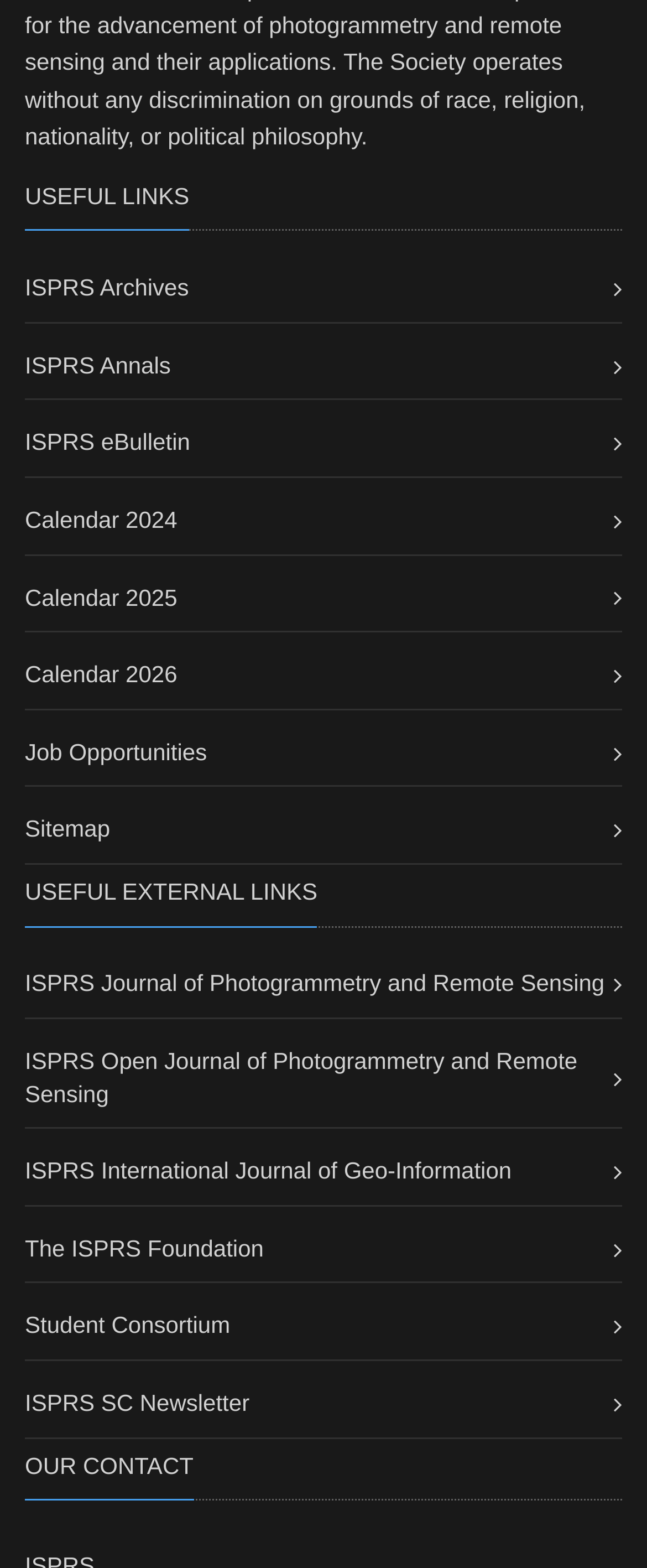Please identify the bounding box coordinates of the element's region that needs to be clicked to fulfill the following instruction: "Access Job Opportunities". The bounding box coordinates should consist of four float numbers between 0 and 1, i.e., [left, top, right, bottom].

[0.038, 0.471, 0.32, 0.488]